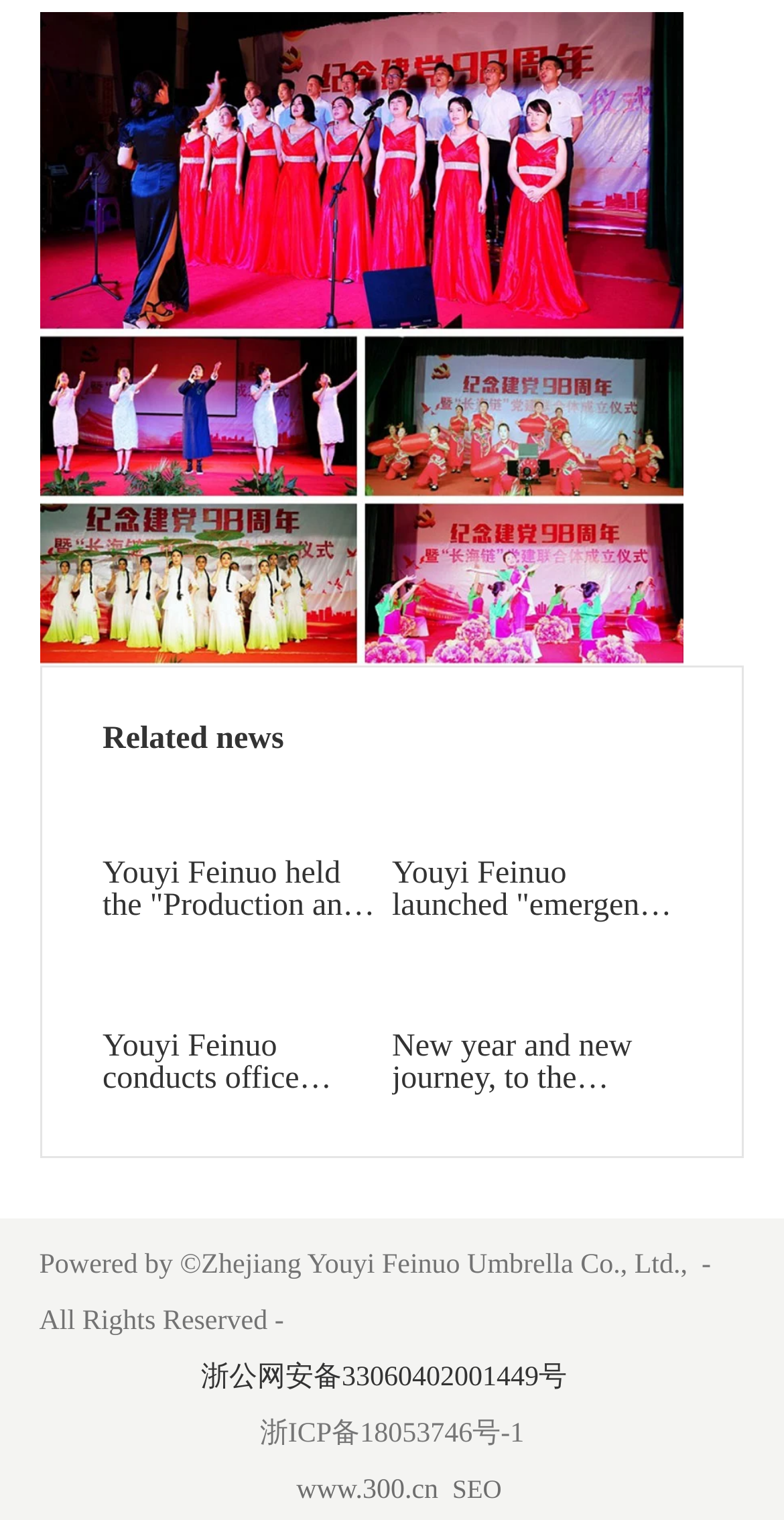Determine the bounding box coordinates of the clickable element necessary to fulfill the instruction: "read Belladrum 2023 review". Provide the coordinates as four float numbers within the 0 to 1 range, i.e., [left, top, right, bottom].

None